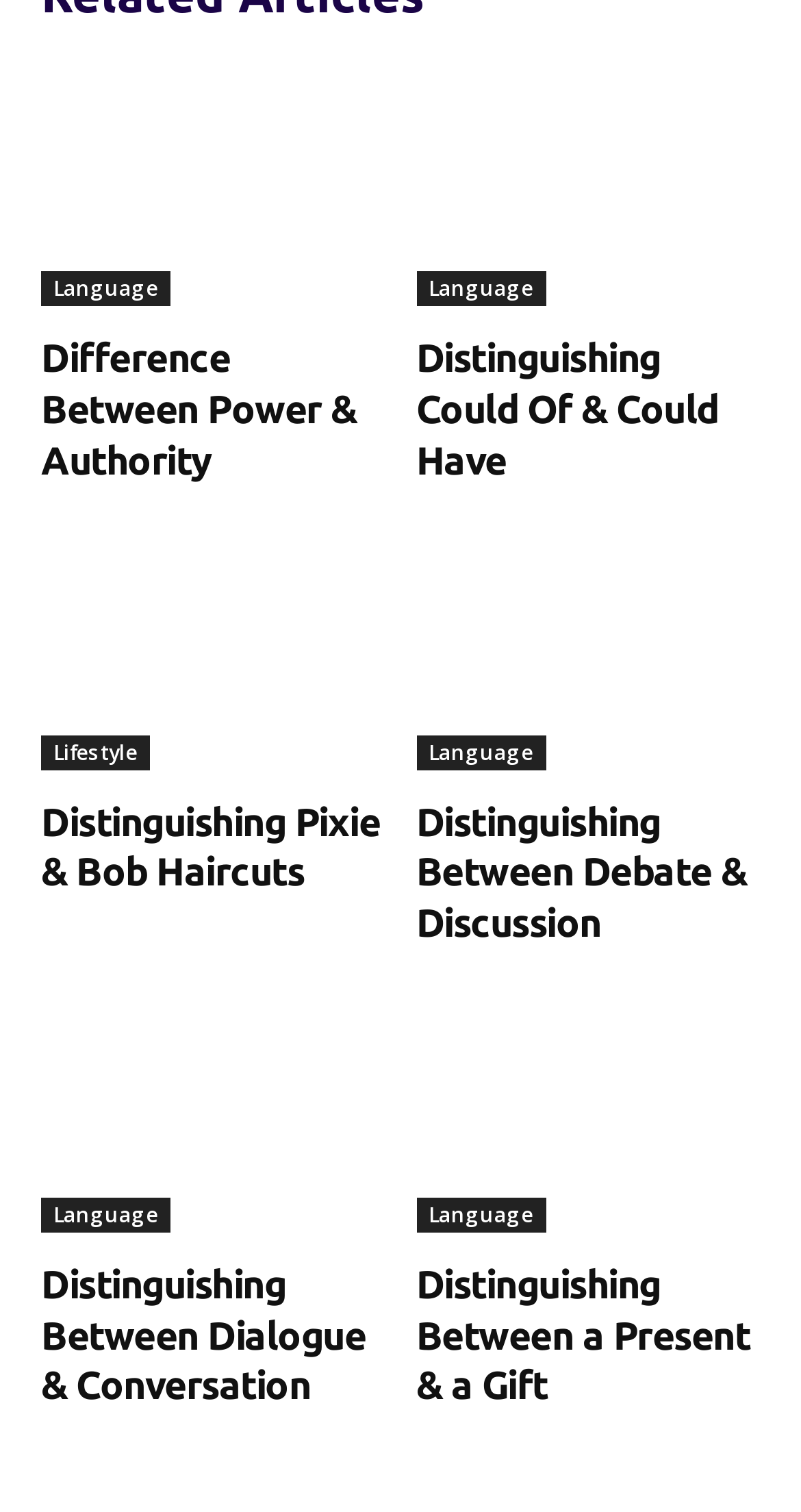Provide a one-word or short-phrase answer to the question:
What is the topic of the last heading?

Distinguishing Between a Present & a Gift